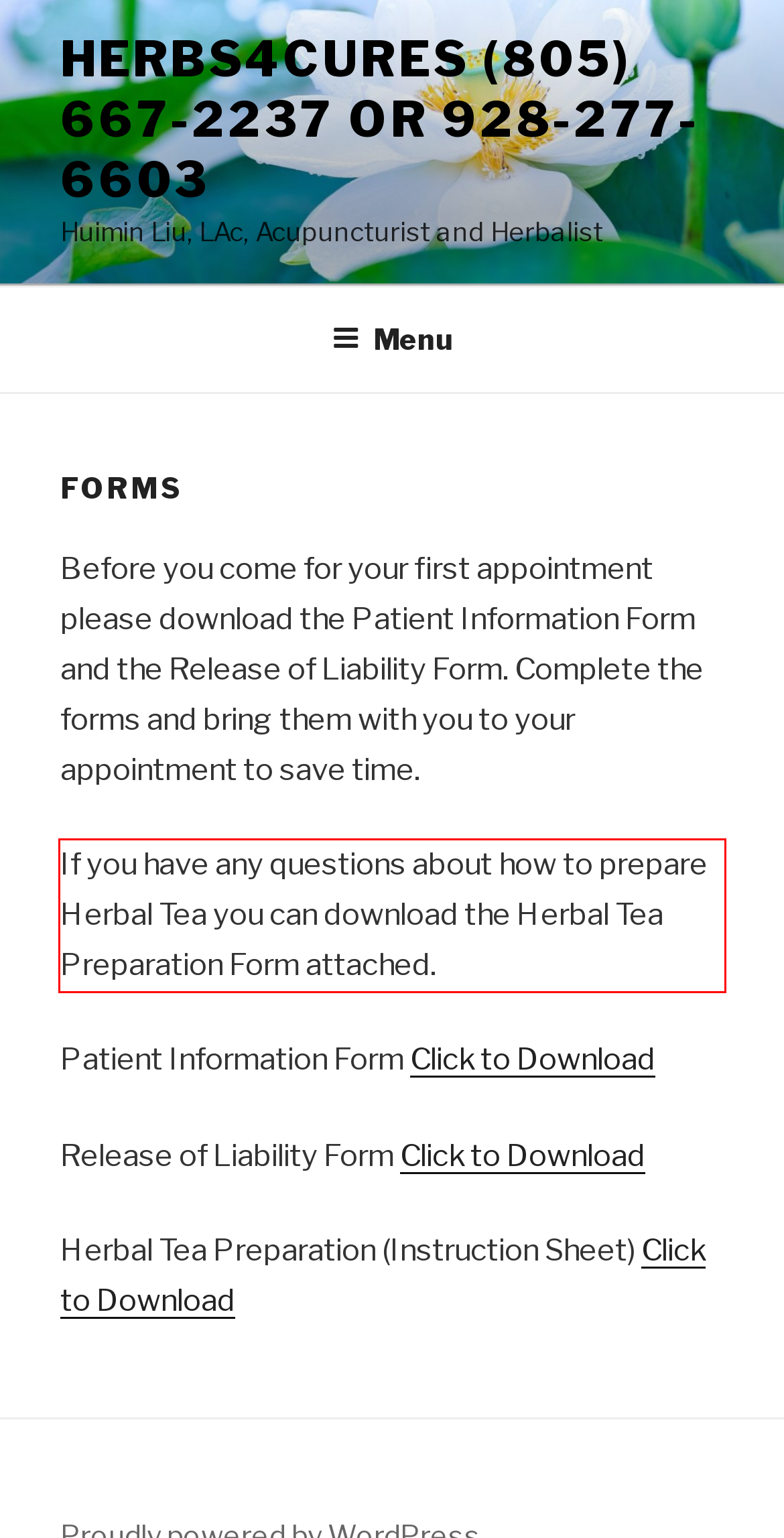Given the screenshot of a webpage, identify the red rectangle bounding box and recognize the text content inside it, generating the extracted text.

If you have any questions about how to prepare Herbal Tea you can download the Herbal Tea Preparation Form attached.